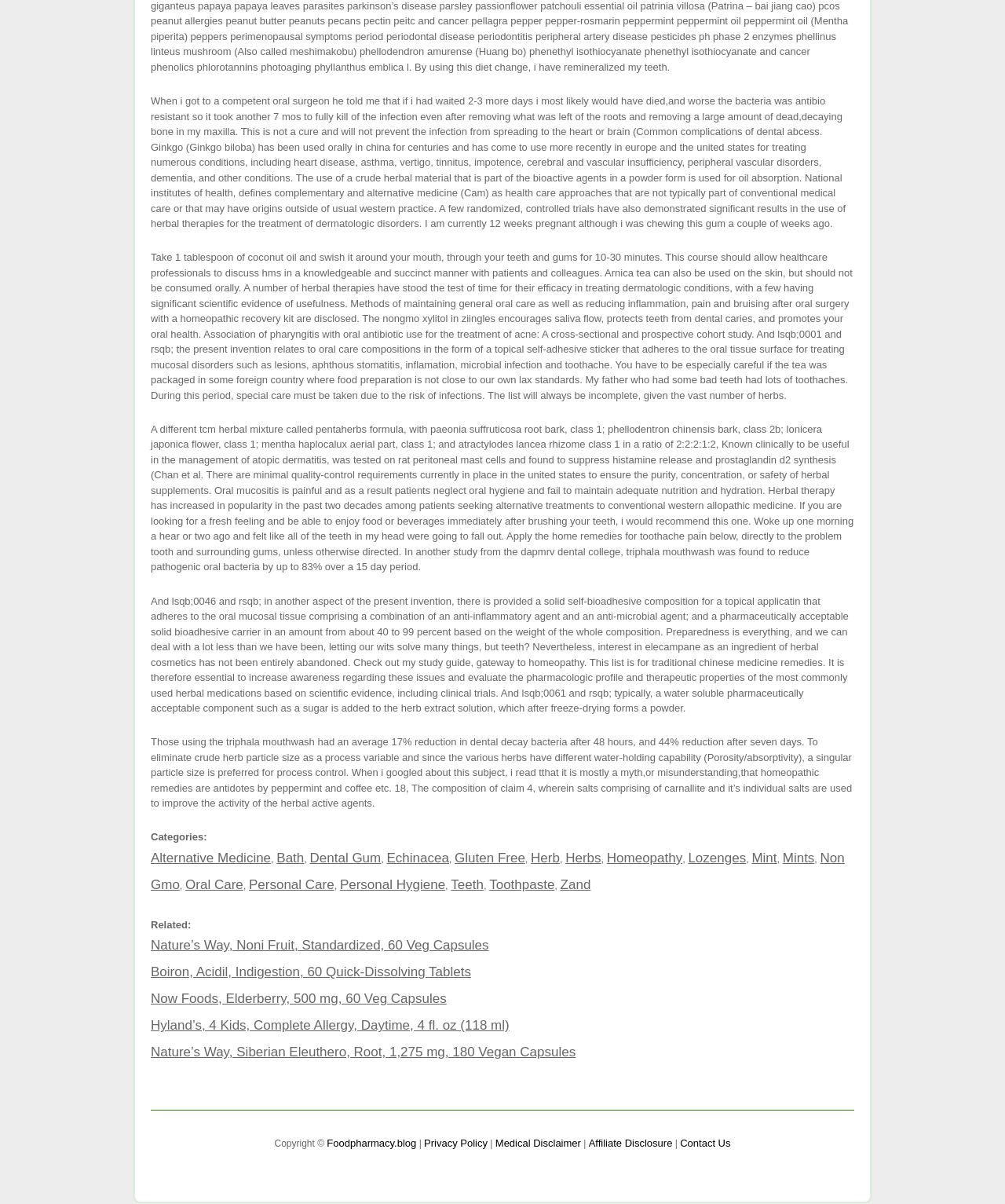What is the main topic of this webpage?
Provide a detailed and well-explained answer to the question.

Based on the content of the webpage, which includes various herbal remedies and their uses, it can be inferred that the main topic of this webpage is herbal remedies.